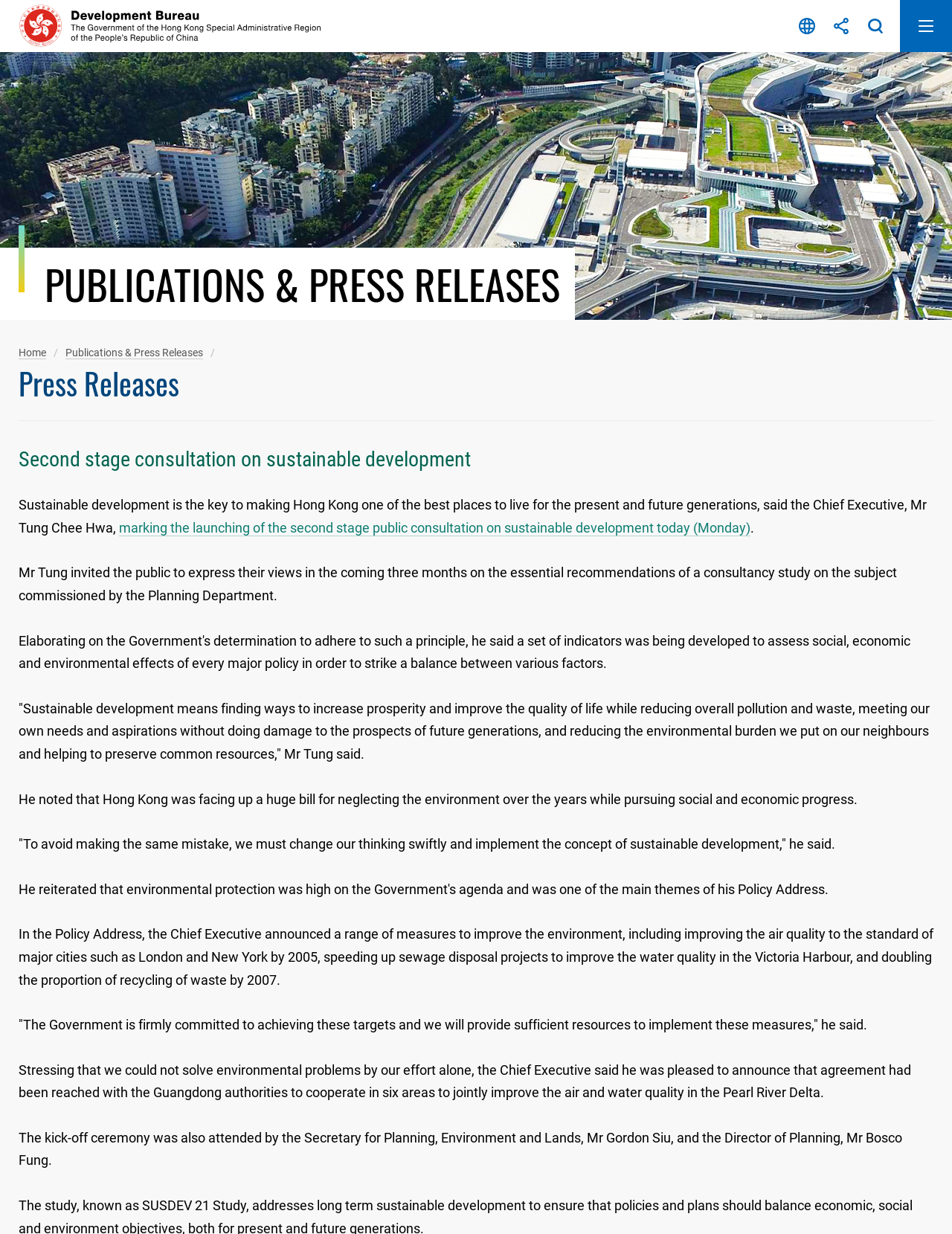Please specify the coordinates of the bounding box for the element that should be clicked to carry out this instruction: "Go to the home page". The coordinates must be four float numbers between 0 and 1, formatted as [left, top, right, bottom].

[0.02, 0.281, 0.048, 0.291]